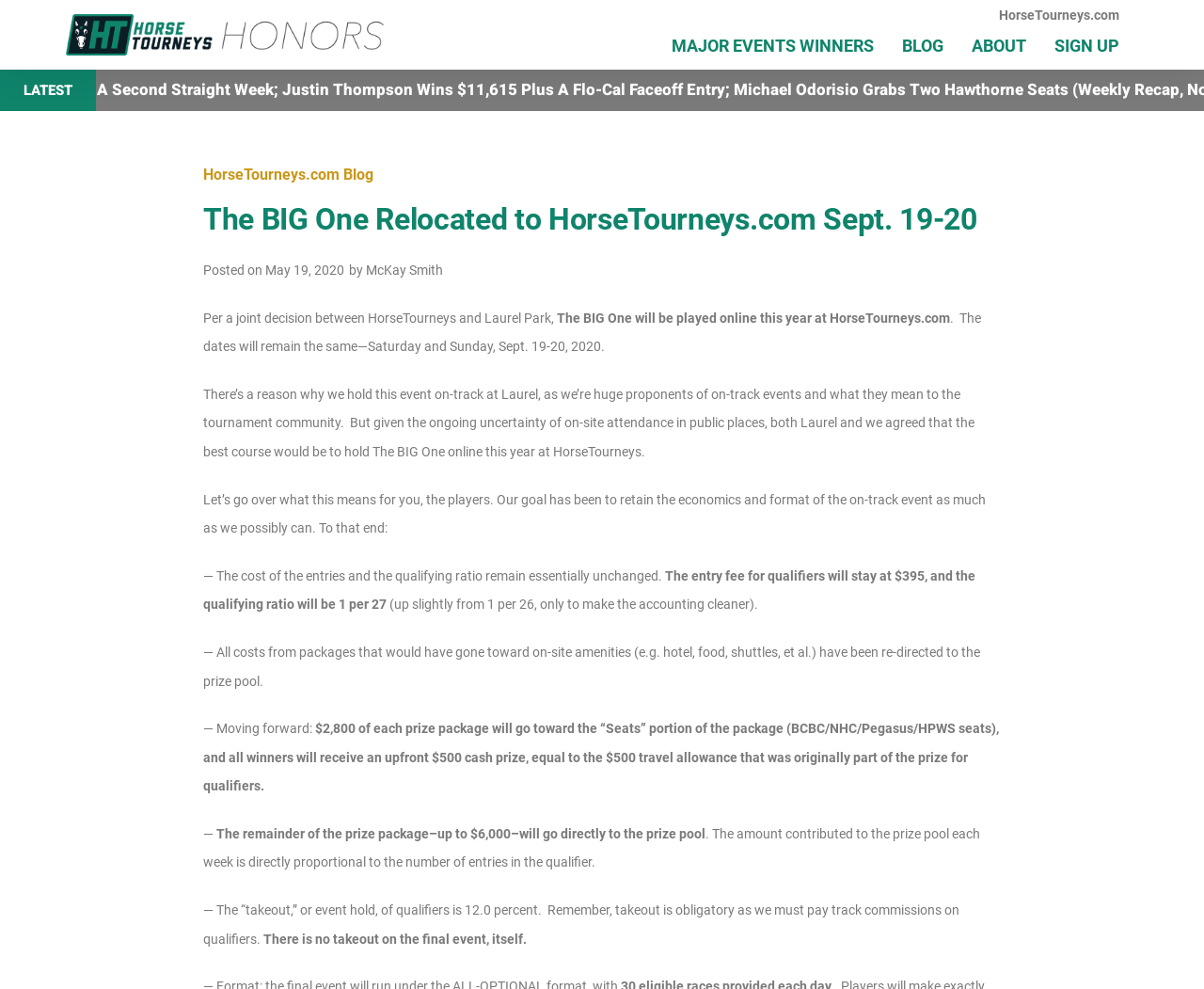How much of each prize package will go toward the 'Seats' portion?
Look at the screenshot and provide an in-depth answer.

According to the webpage, '$2,800 of each prize package will go toward the “Seats” portion of the package (BCBC/NHC/Pegasus/HPWS seats)' as stated in the paragraph discussing the prize package changes.